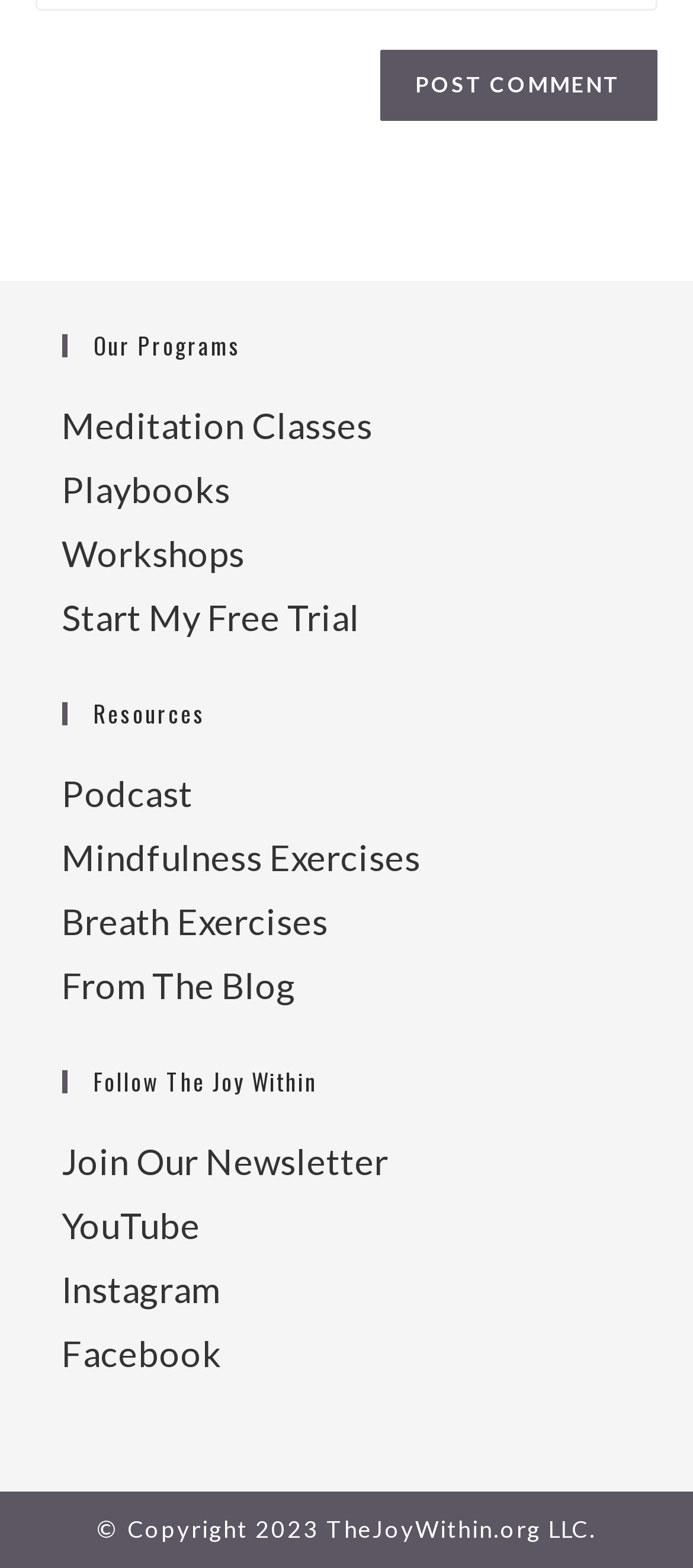Indicate the bounding box coordinates of the element that must be clicked to execute the instruction: "Watch videos on YouTube". The coordinates should be given as four float numbers between 0 and 1, i.e., [left, top, right, bottom].

[0.088, 0.768, 0.288, 0.795]